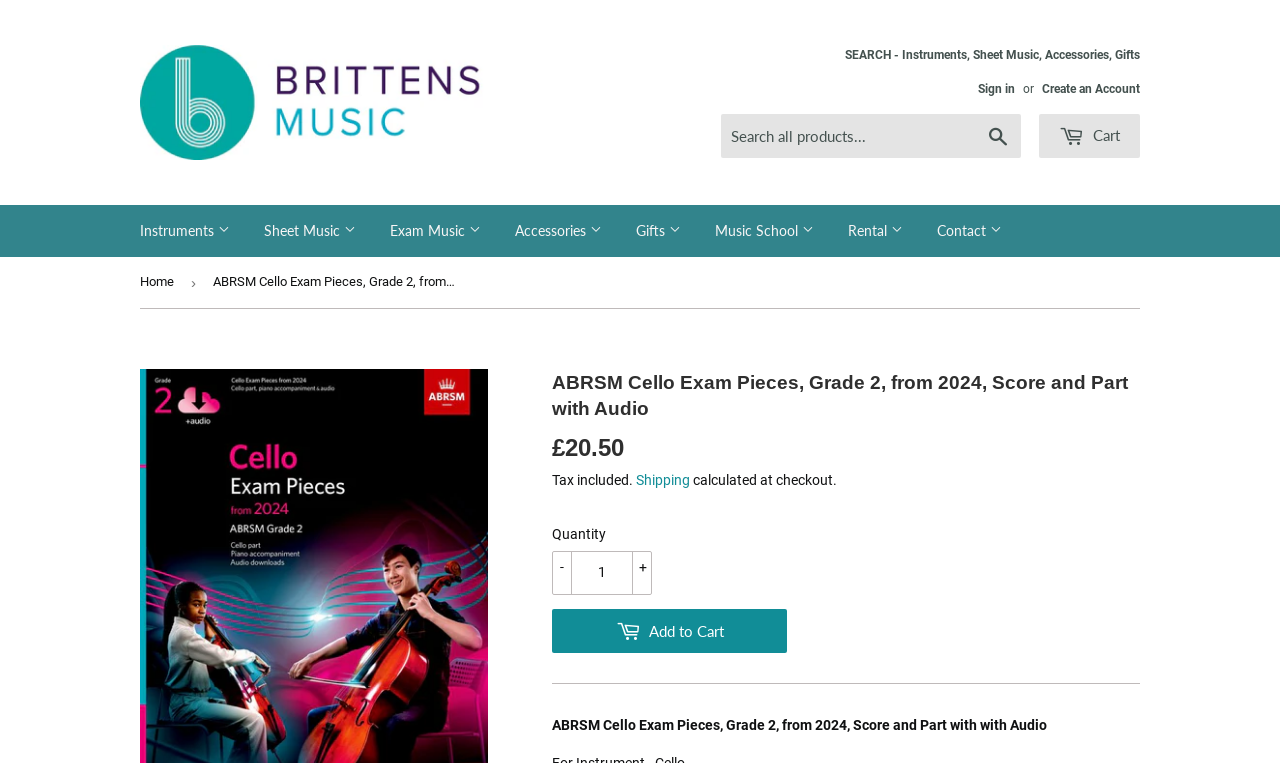Highlight the bounding box coordinates of the region I should click on to meet the following instruction: "Search for ABRSM".

[0.341, 0.56, 0.498, 0.616]